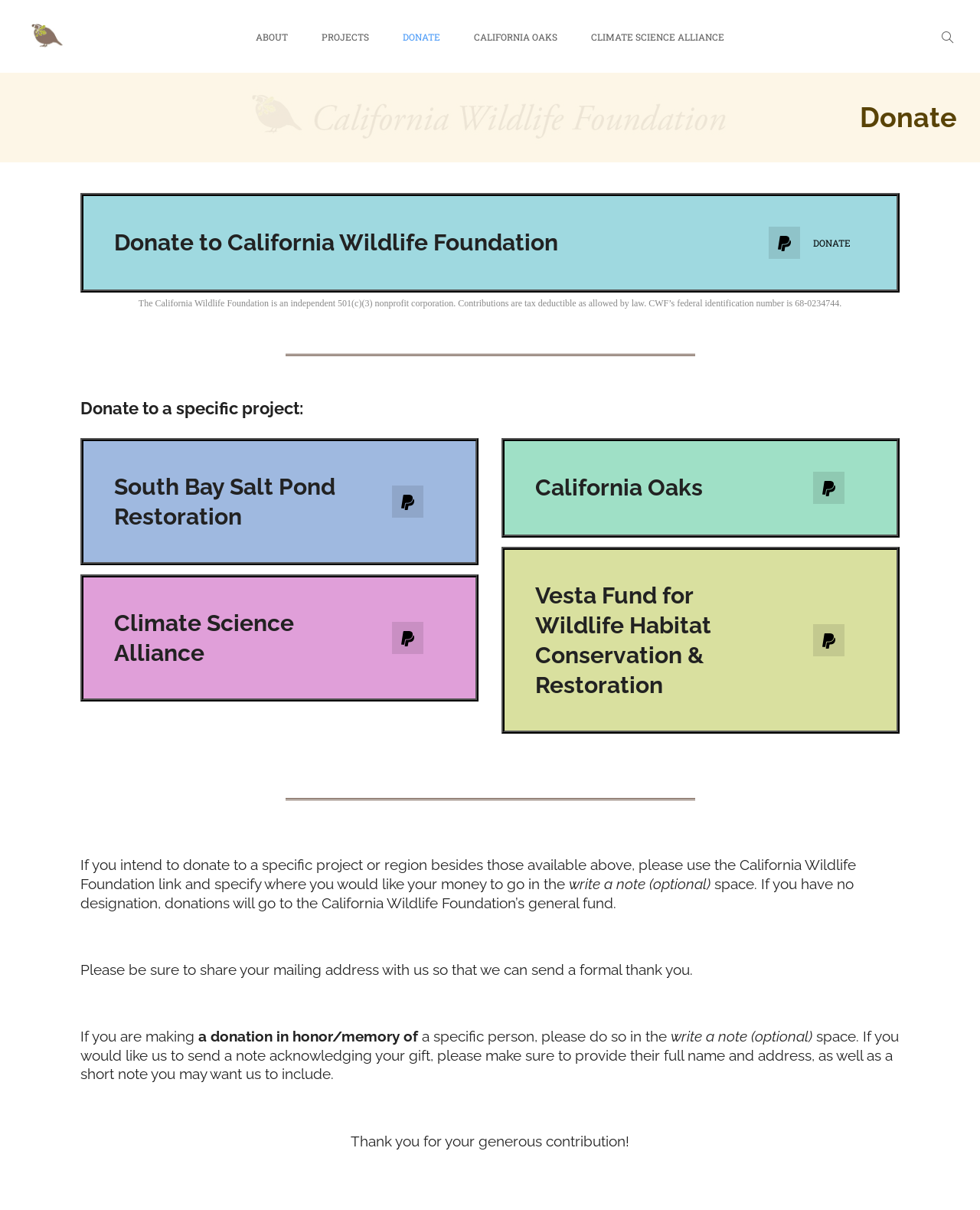Could you highlight the region that needs to be clicked to execute the instruction: "Click the DONATE button"?

[0.377, 0.514, 0.454, 0.54]